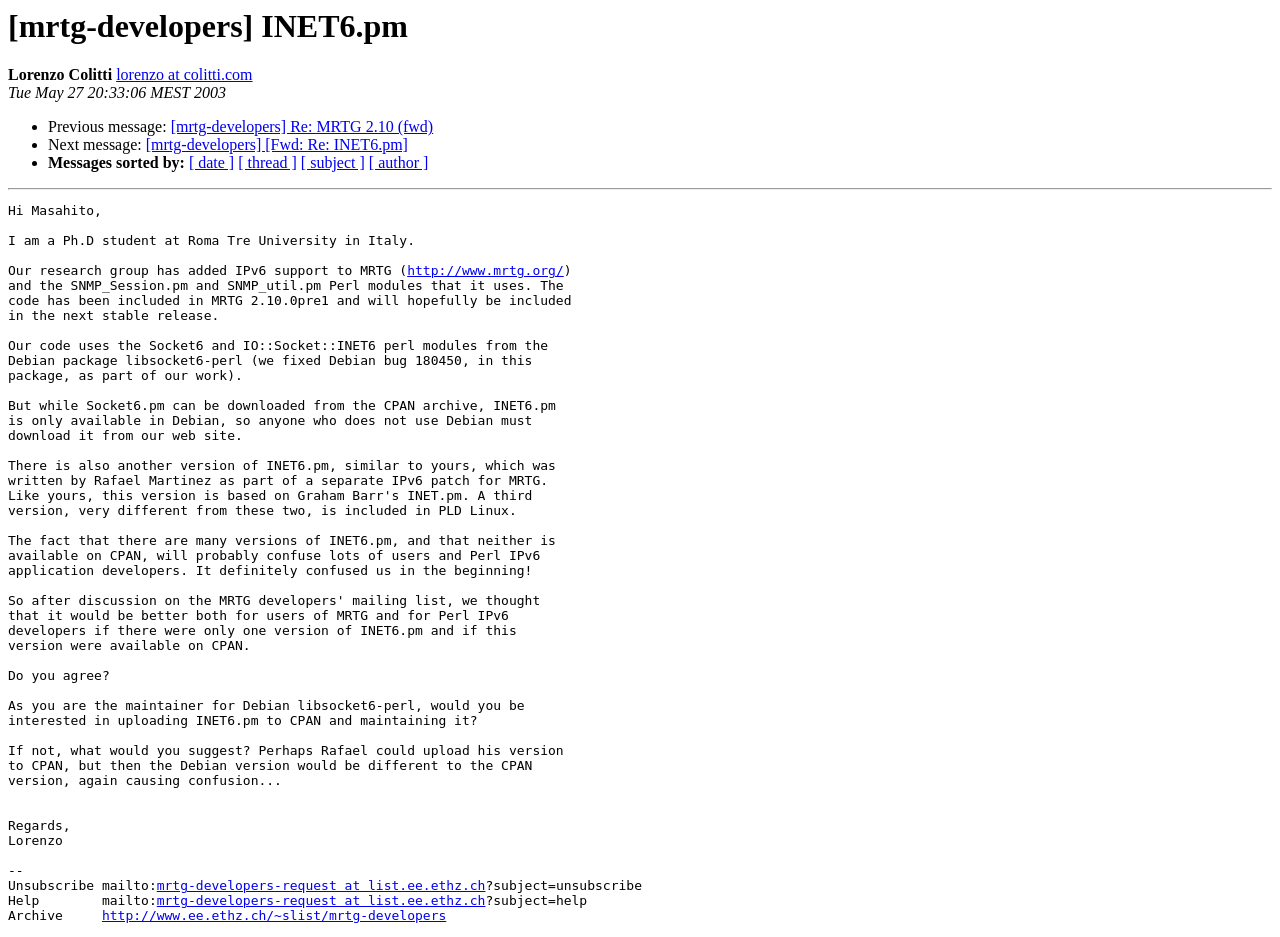Find the bounding box coordinates of the element you need to click on to perform this action: 'Visit MRTG website'. The coordinates should be represented by four float values between 0 and 1, in the format [left, top, right, bottom].

[0.318, 0.281, 0.44, 0.297]